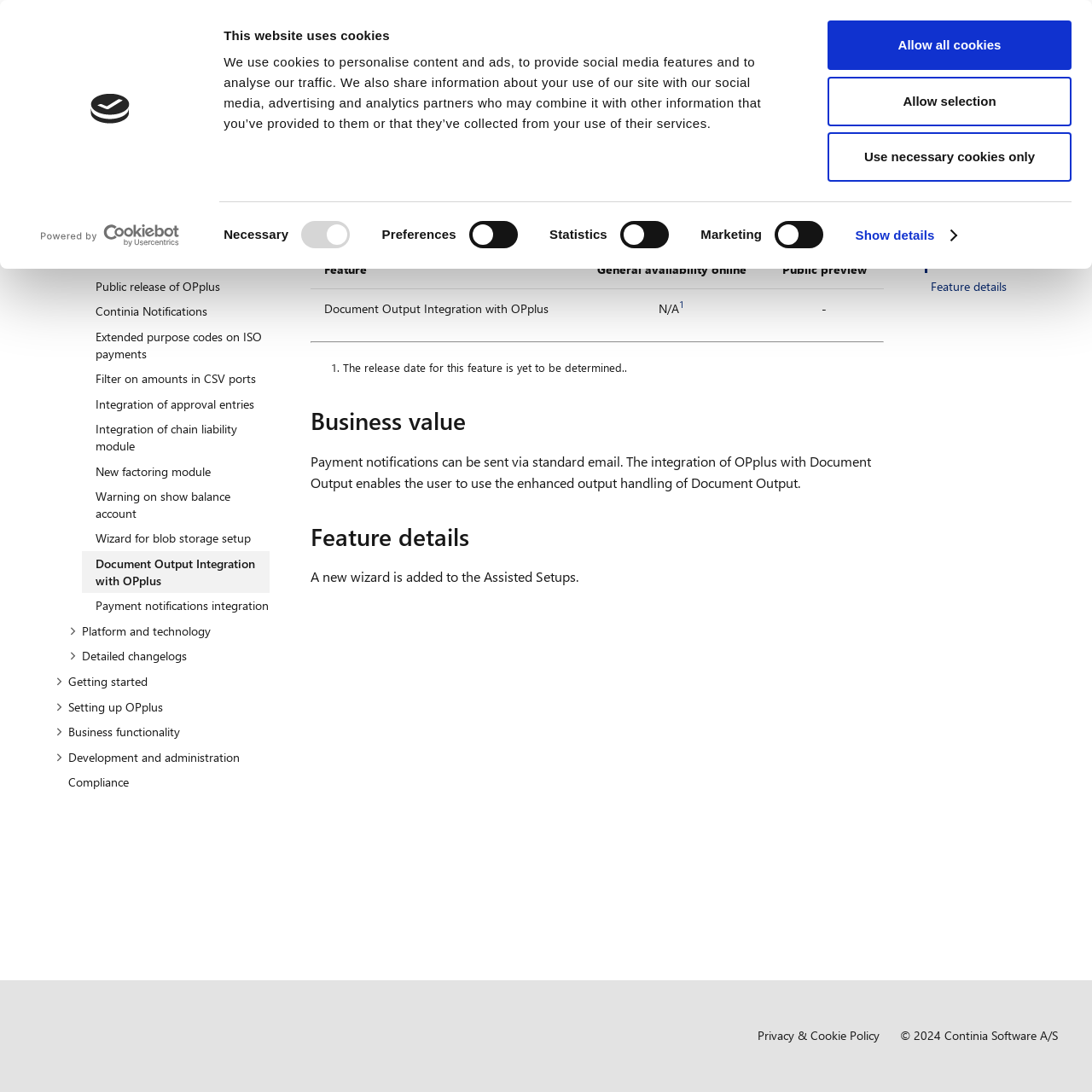What is the general availability online status of the 'Document Output Integration with OPplus' feature?
Based on the screenshot, give a detailed explanation to answer the question.

According to the table in the article section, the general availability online status of the 'Document Output Integration with OPplus' feature is listed as 'N/A'.